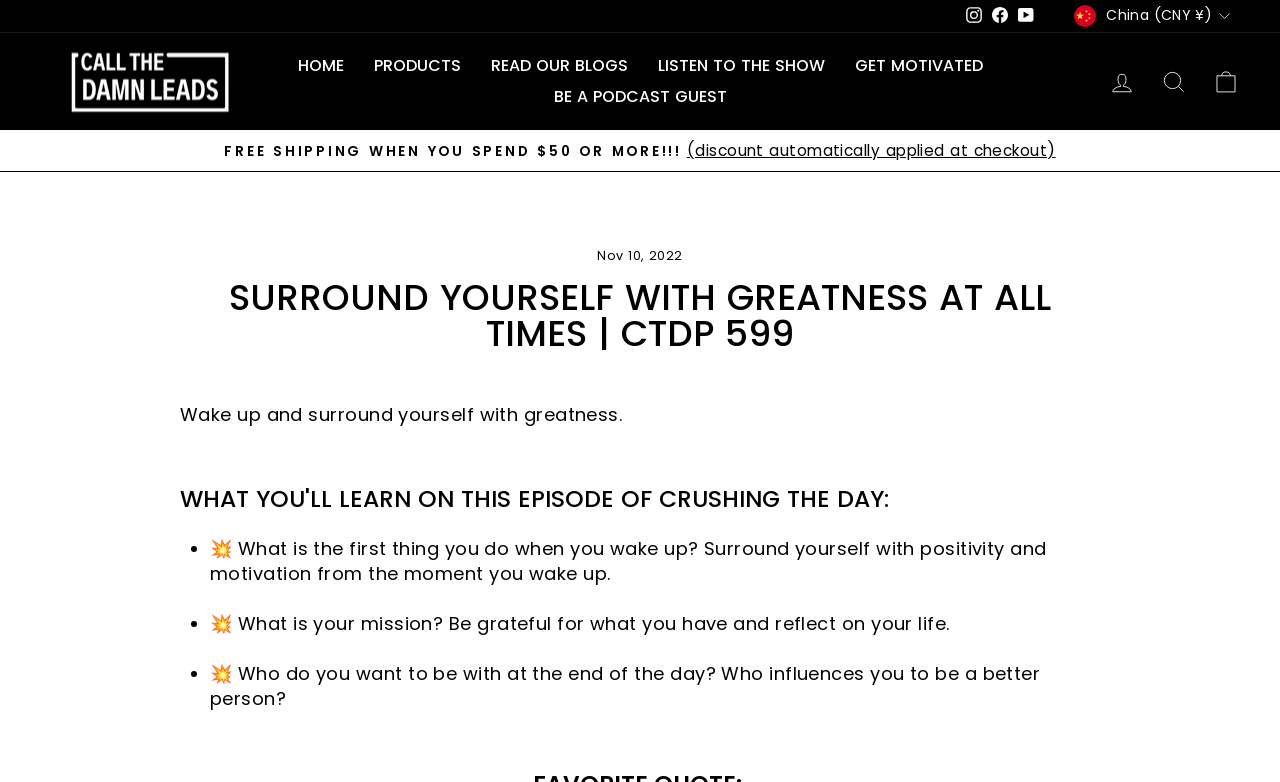Respond with a single word or phrase to the following question:
What is the first thing you should do when you wake up?

Surround yourself with positivity